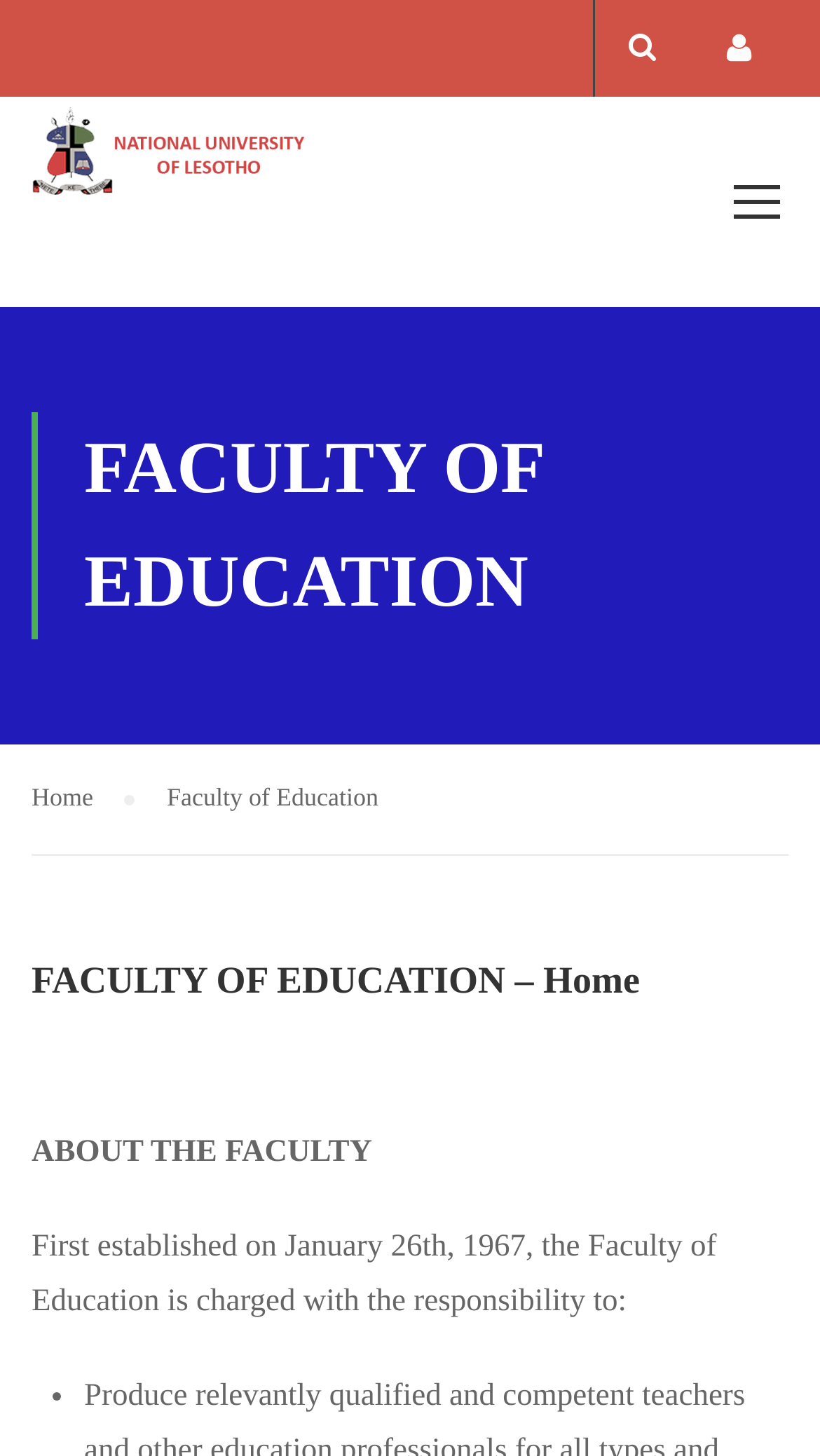Deliver a detailed narrative of the webpage's visual and textual elements.

The webpage is about the Faculty of Education at the National University of Lesotho. At the top right corner, there is a link to an account, represented by an icon, and a search bar with a search box. Below the search bar, there is a university logo, which is an image, and a link to the National University of Lesotho.

The main content of the webpage is divided into sections. The first section has a heading "FACULTY OF EDUCATION" in a prominent font size. Below this heading, there are two links: "Home" and "Faculty of Education". The "Faculty of Education" link is accompanied by a heading "FACULTY OF EDUCATION – Home" and some introductory text about the faculty.

The introductory text is followed by a section titled "ABOUT THE FACULTY", which provides a brief history of the faculty, stating that it was established on January 26th, 1967, and outlines its responsibilities. This section is formatted as a list, with a bullet point represented by a "•" symbol.